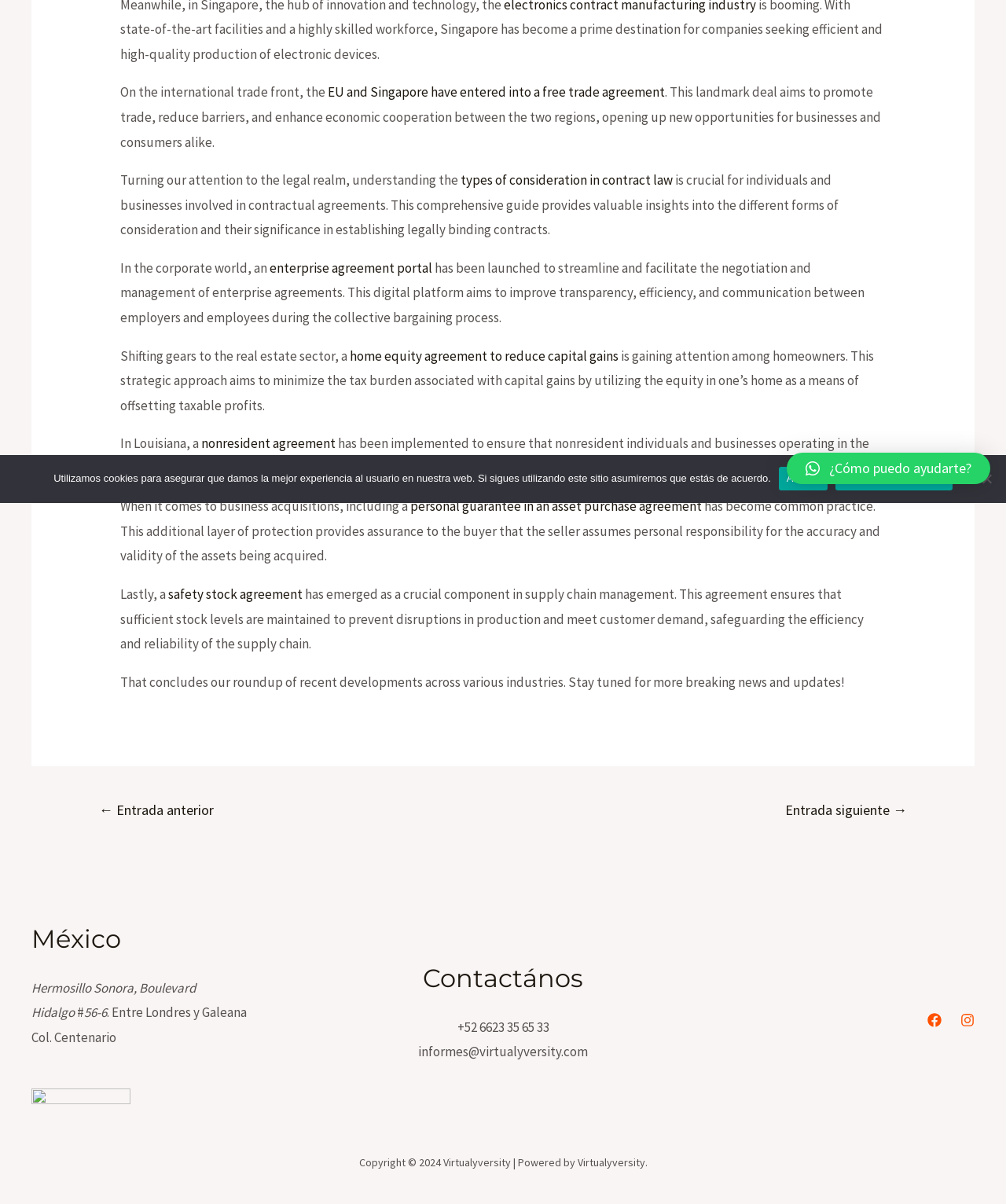Find the bounding box of the UI element described as: "← Entrada anterior". The bounding box coordinates should be given as four float values between 0 and 1, i.e., [left, top, right, bottom].

[0.077, 0.66, 0.234, 0.688]